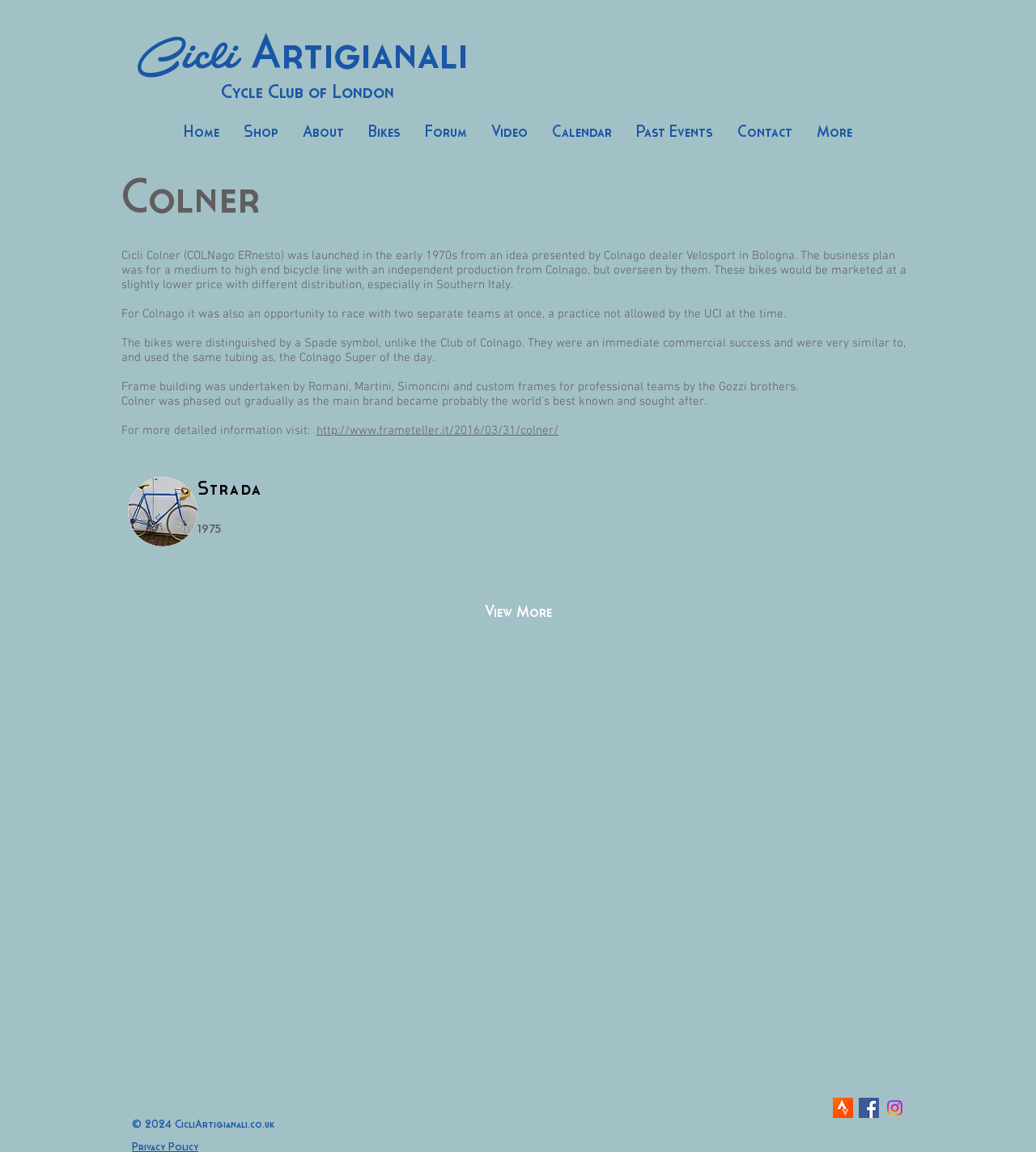Locate the coordinates of the bounding box for the clickable region that fulfills this instruction: "Explore the 'Bikes' section".

[0.344, 0.104, 0.398, 0.126]